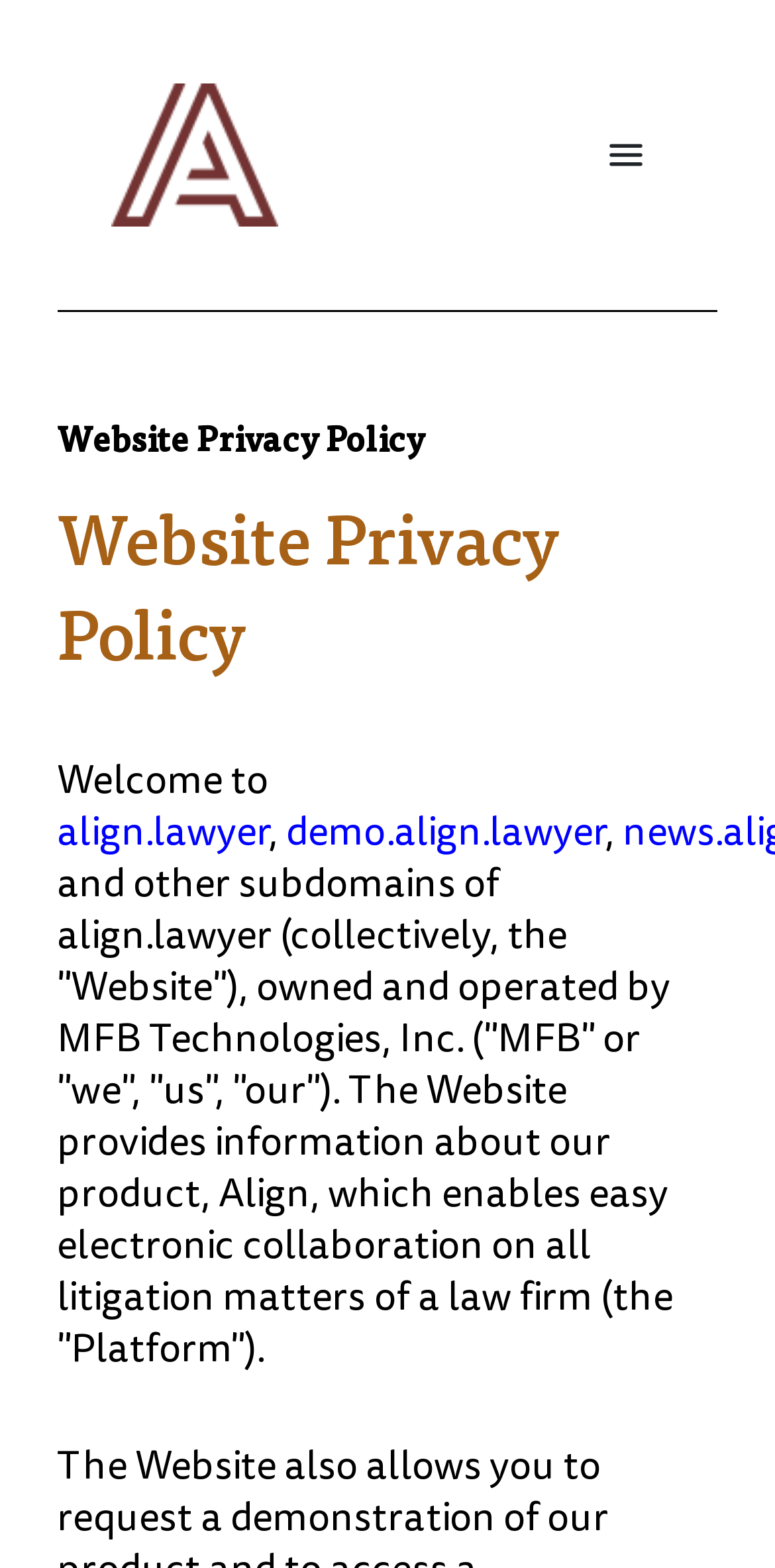Based on the image, please respond to the question with as much detail as possible:
What is the purpose of the button on the top right?

There is a button element on the top right of the webpage, but its description is empty, so it's unclear what its purpose is.